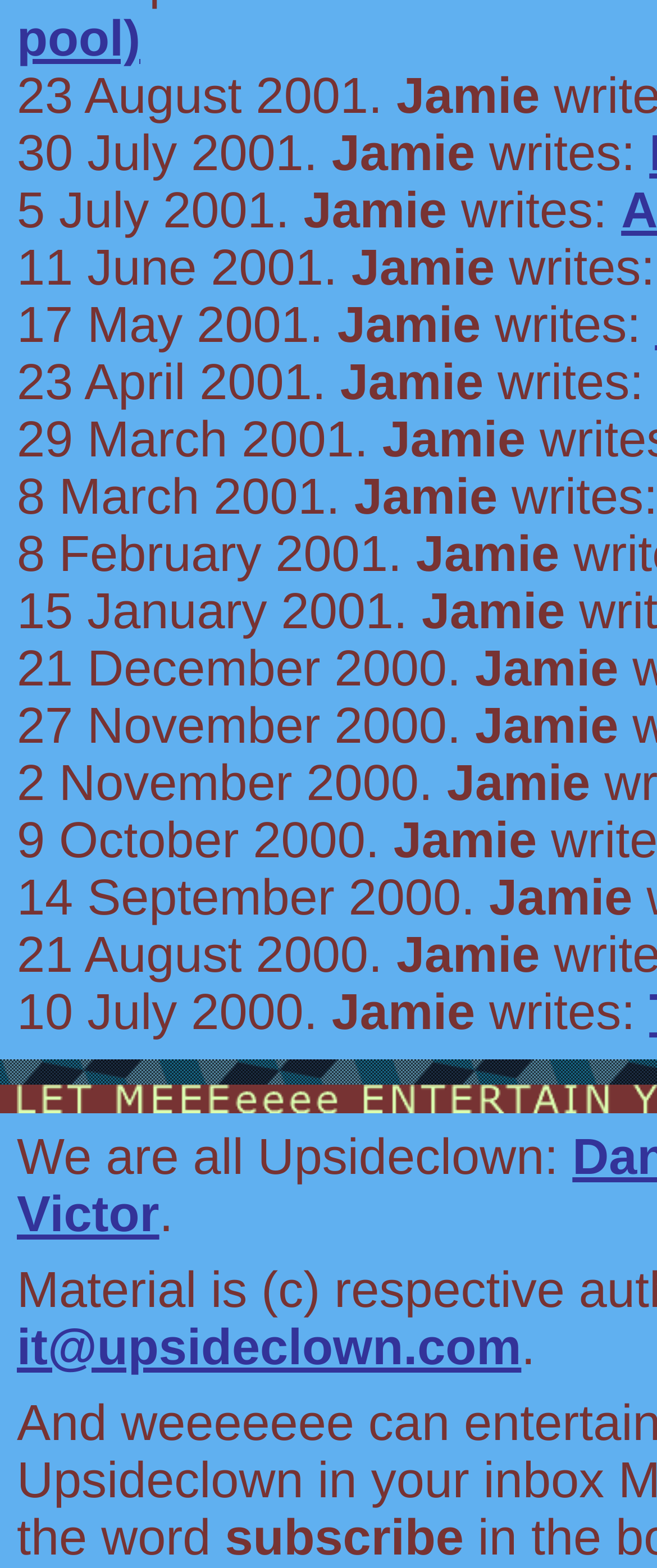What is the name of the website? Based on the image, give a response in one word or a short phrase.

Upsideclown